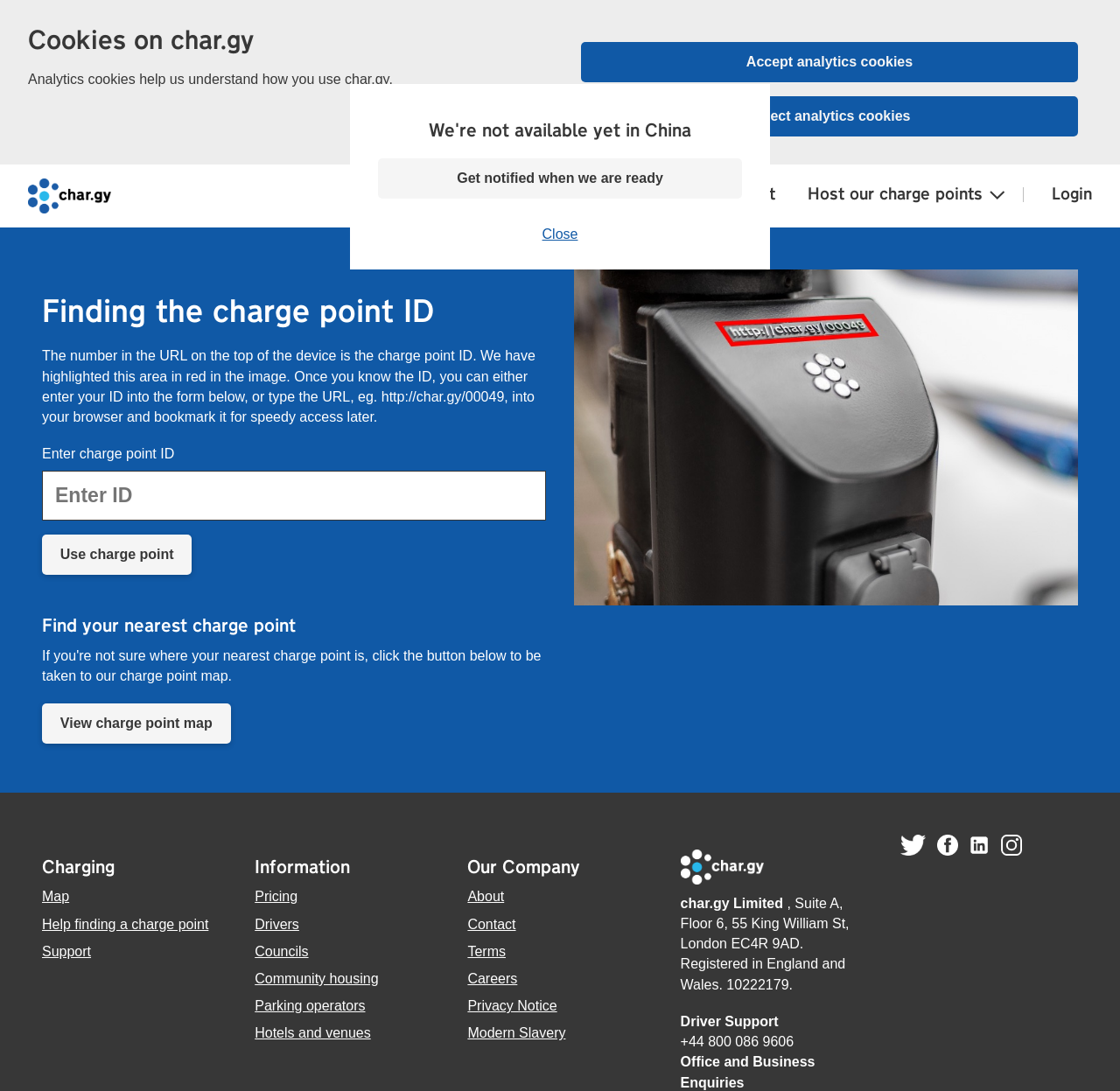How can I contact char.gy for driver support?
Please give a detailed and elaborate answer to the question based on the image.

The webpage provides a contact number for driver support, which is +44 800 086 9606. This number can be used to reach out to char.gy for any driver-related issues or concerns.